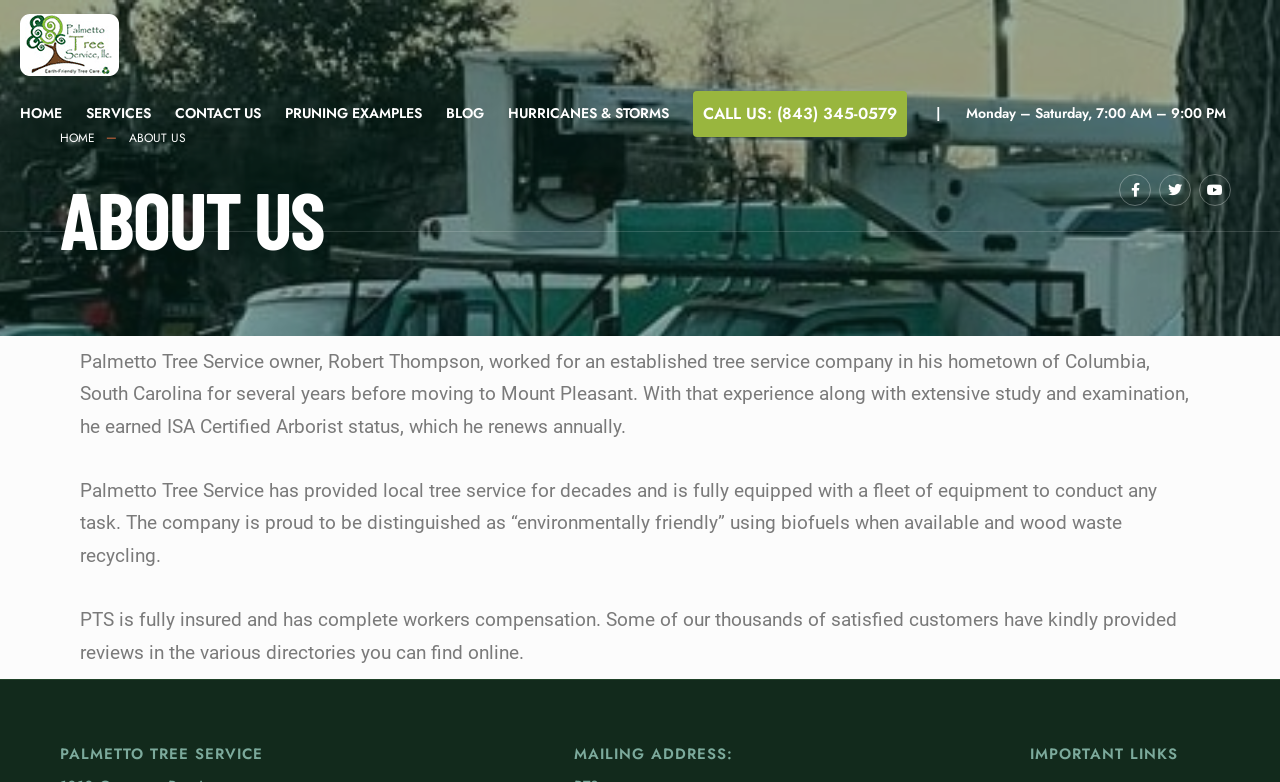Examine the screenshot and answer the question in as much detail as possible: What is the company's policy on environmental friendliness?

The company's policy on environmental friendliness can be found in the text, where it is mentioned that 'the company is proud to be distinguished as “environmentally friendly” using biofuels when available and wood waste recycling'.